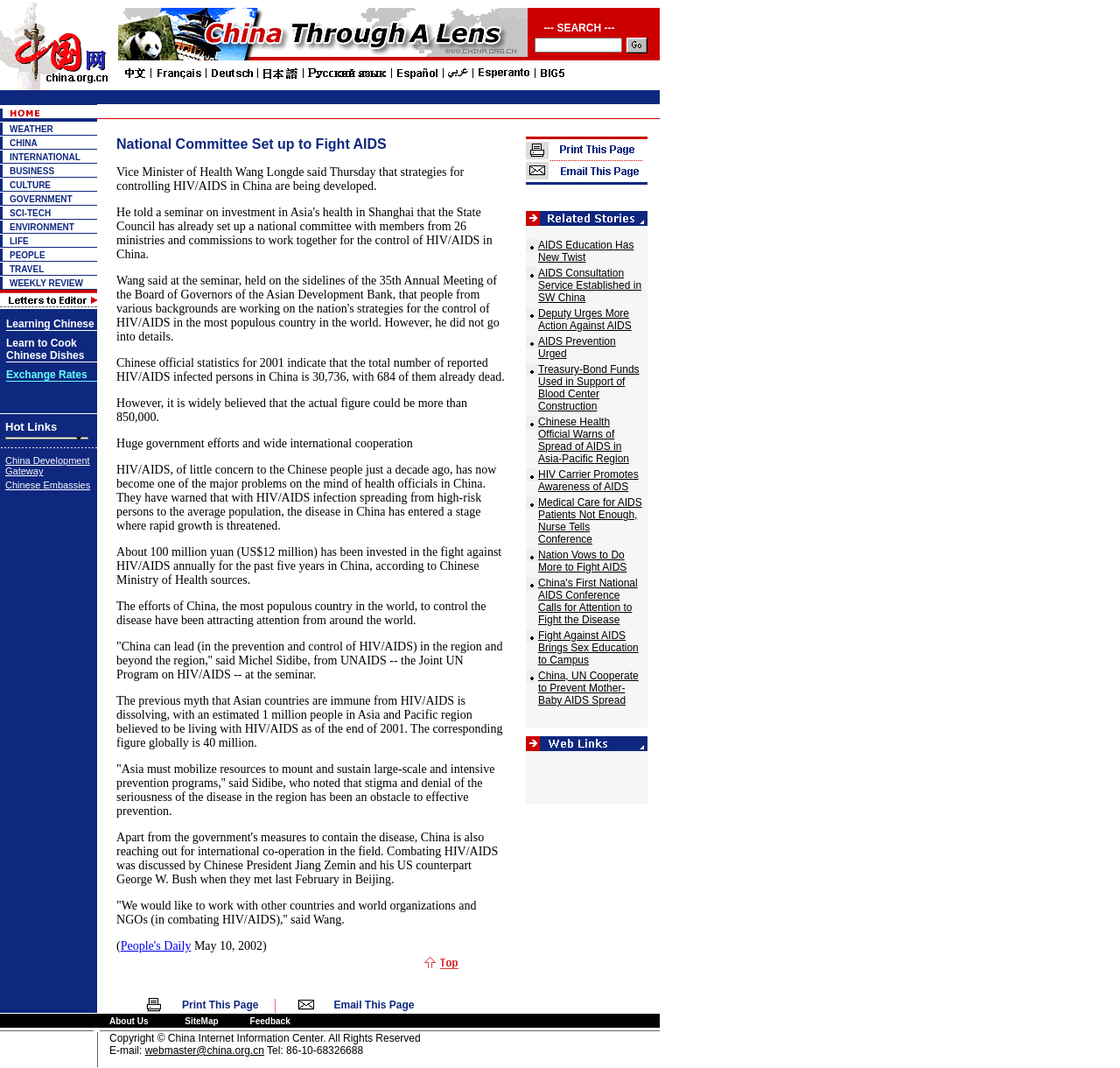Give a detailed explanation of the elements present on the webpage.

The webpage is about a national committee set up to fight AIDS. At the top, there is a layout table that spans about 59% of the page width, containing a link and an image. Below this, there is a search bar with a table layout, occupying about 48% of the page width. The search bar has a text box and a button.

On the left side of the page, there is a vertical menu with multiple categories, including WEATHER, CHINA, INTERNATIONAL, BUSINESS, CULTURE, GOVERNMENT, SCI-TECH, ENVIRONMENT, LIFE, PEOPLE, TRAVEL, and WEEKLY REVIEW. Each category has an image and a link. The menu occupies about 9% of the page width.

Below the search bar, there is a large layout table that spans about 59% of the page width, containing multiple rows and columns. The table has various images and links, but the content is not clearly defined.

There are multiple images scattered throughout the page, but their content is not specified. The overall layout is complex, with multiple tables and nested elements.